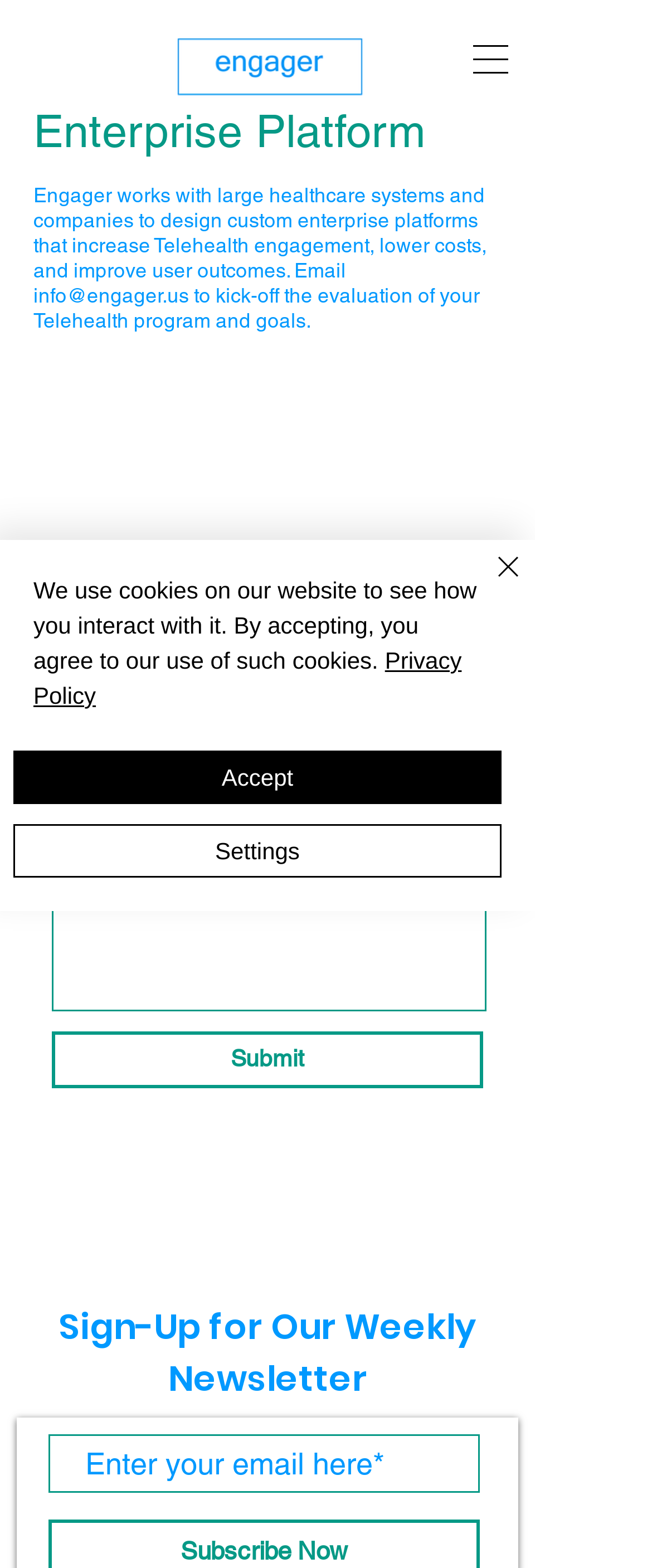Could you please study the image and provide a detailed answer to the question:
What is the purpose of the Engager Platform?

Based on the webpage content, the Engager Platform is designed to increase Telehealth engagement, lower costs, and improve user outcomes for large healthcare systems and companies.